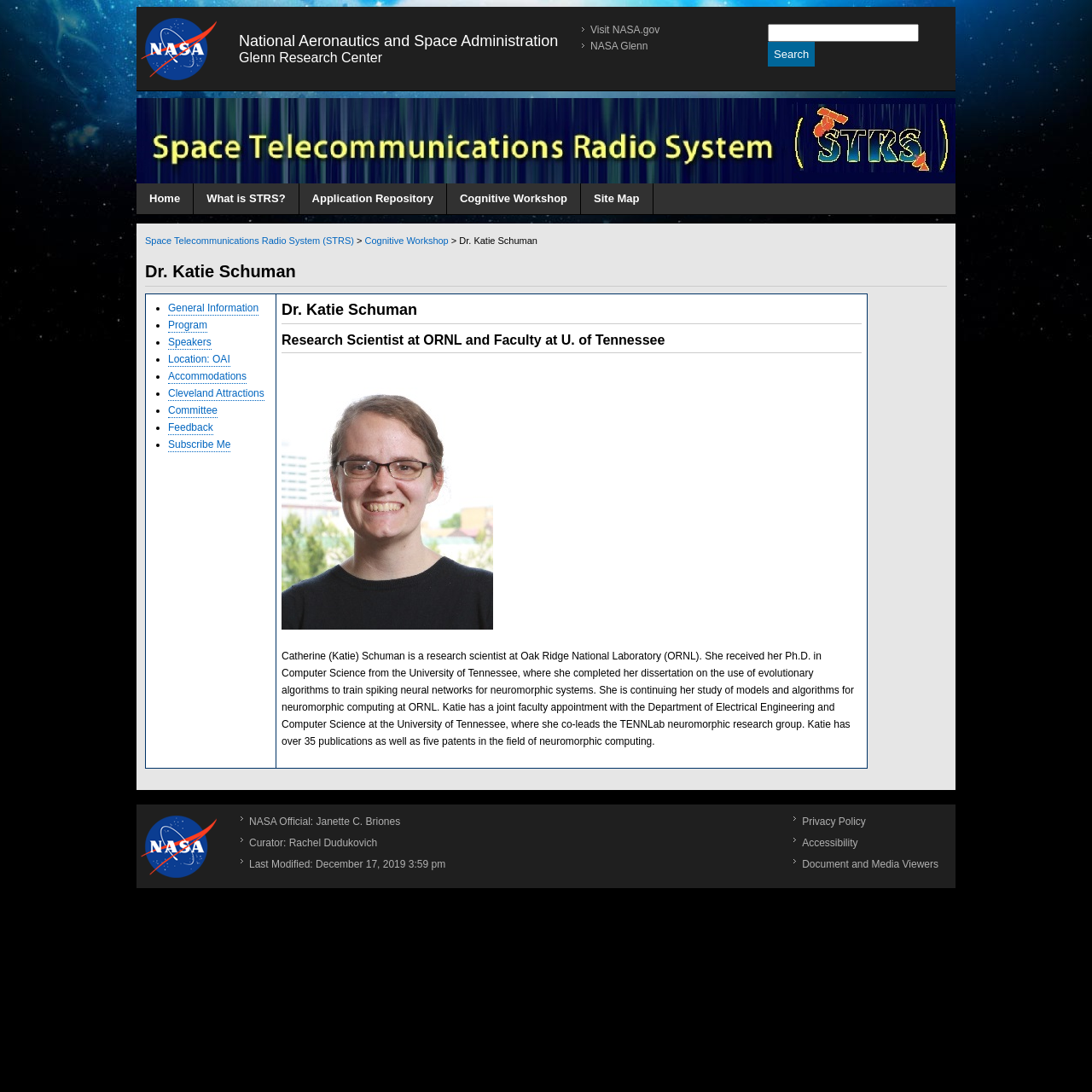Please find the bounding box coordinates of the element that must be clicked to perform the given instruction: "Check the footer". The coordinates should be four float numbers from 0 to 1, i.e., [left, top, right, bottom].

[0.125, 0.731, 0.875, 0.817]